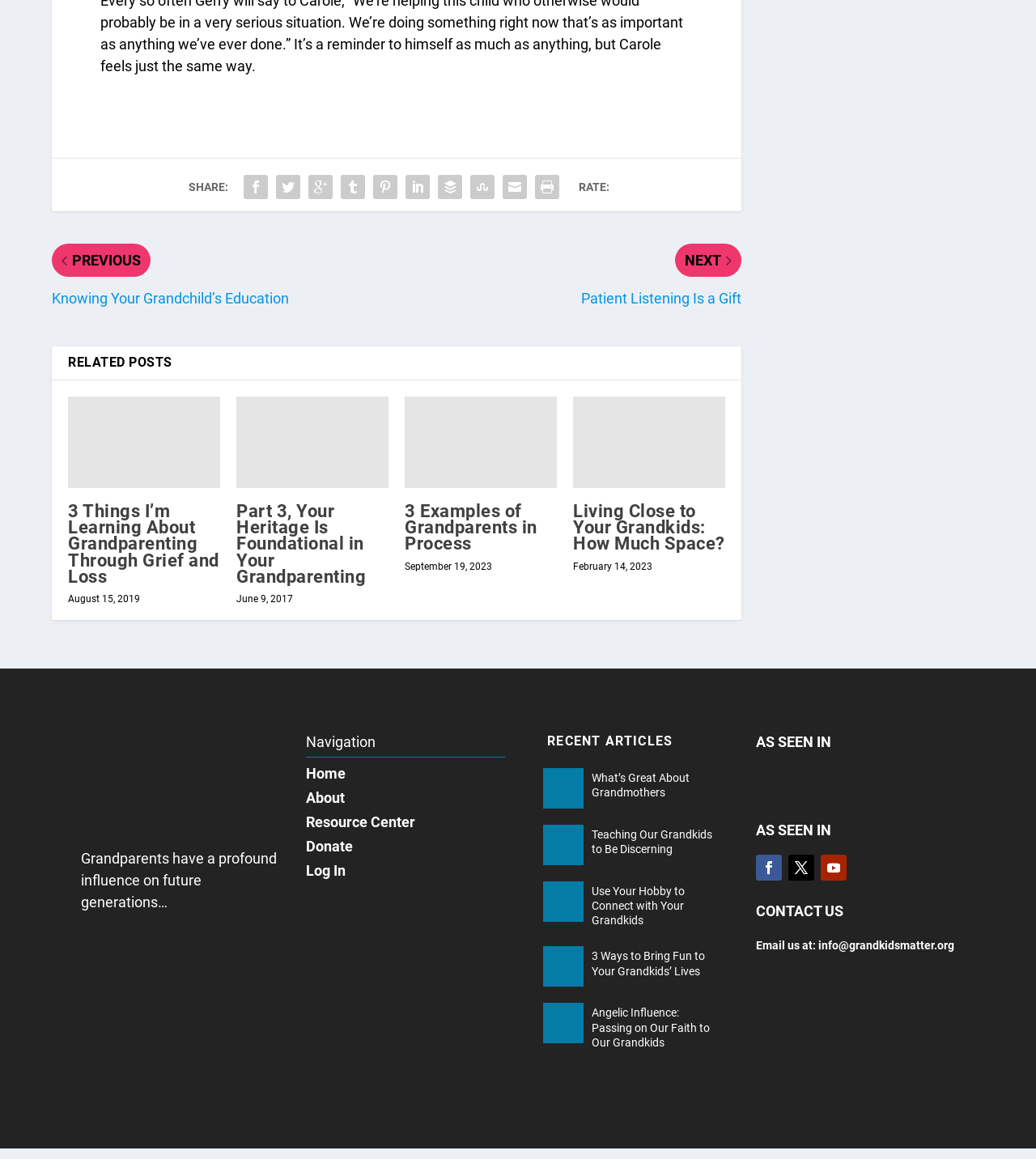Predict the bounding box of the UI element that fits this description: "Log In".

[0.295, 0.755, 0.487, 0.771]